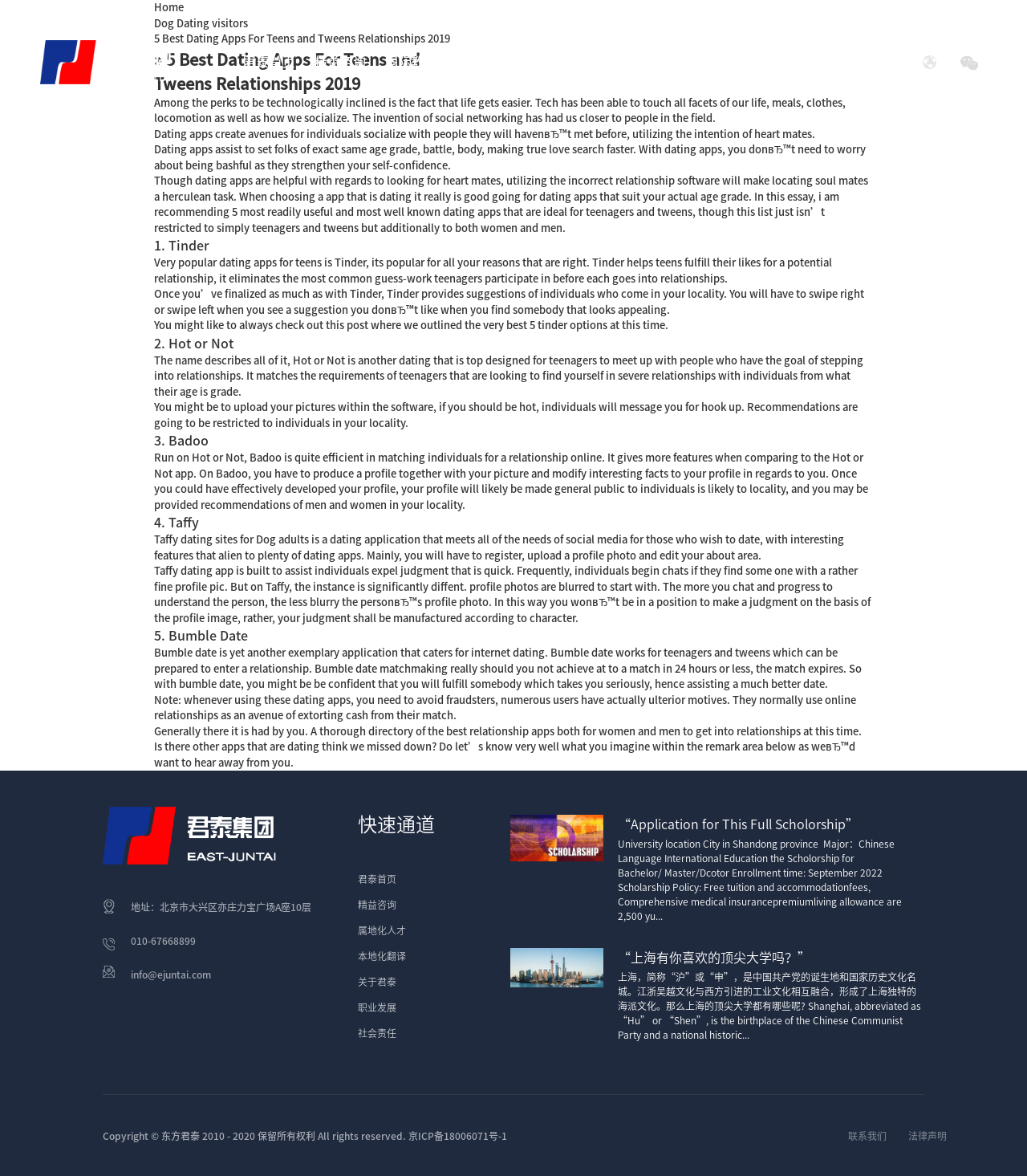From the webpage screenshot, predict the bounding box of the UI element that matches this description: "alt="Logo"".

[0.039, 0.048, 0.168, 0.057]